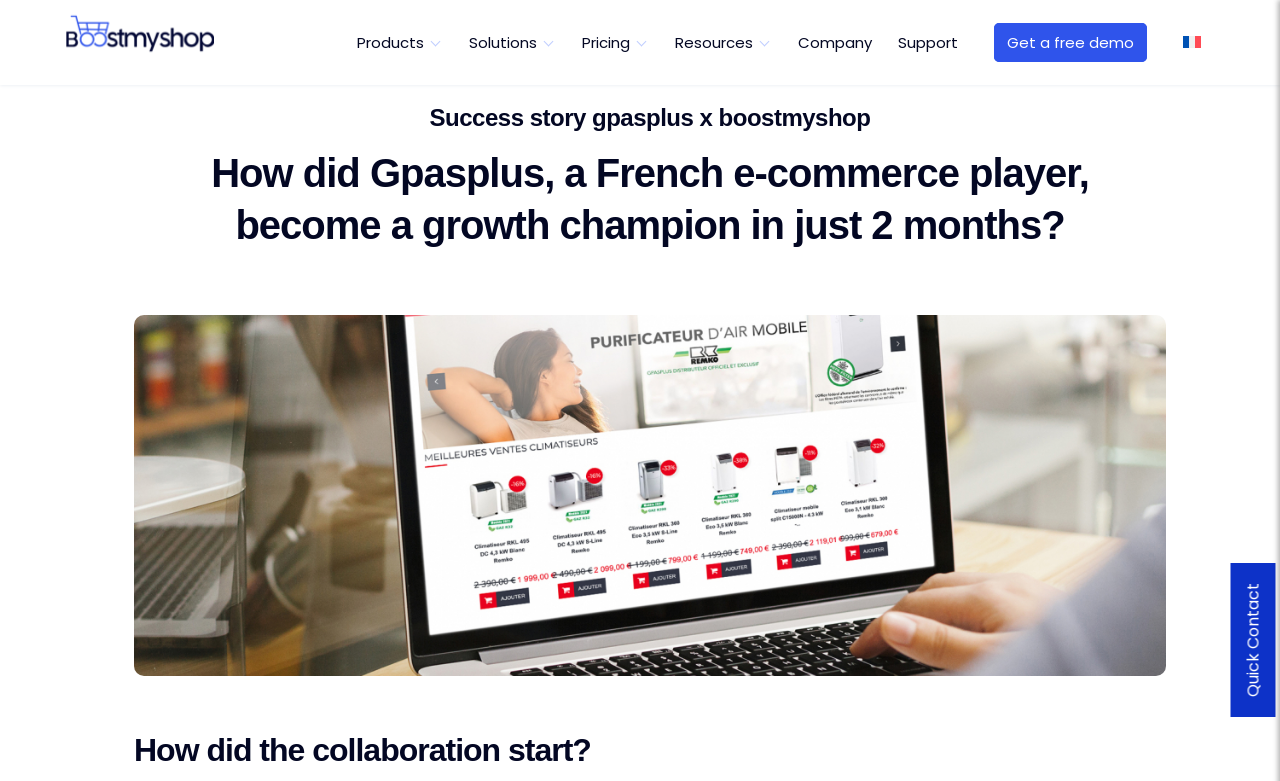Describe the entire webpage, focusing on both content and design.

The webpage is about the success story of Gpasplus, a French e-commerce player, who became a growth champion in just 2 months thanks to Boostmyshop. 

At the top right corner, there is a "Quick Contact" button. Below it, there is a horizontal menu bar with 7 menu items: "Products", "Solutions", "Pricing", "Resources", "Company", "Support", and "Get a free demo". Each menu item has a corresponding link. 

To the left of the menu bar, there is a "Boostmyshop" link with a small "Boostmyshop" image above it. 

The main content of the webpage is divided into three sections. The first section has a heading "Success story gpasplus x boostmyshop" and a subheading "How did Gpasplus, a French e-commerce player, become a growth champion in just 2 months?" 

Below the subheading, there is a large image related to the site Gpasplus, taking up most of the page's width. 

The second section has a heading "How did the collaboration start?"